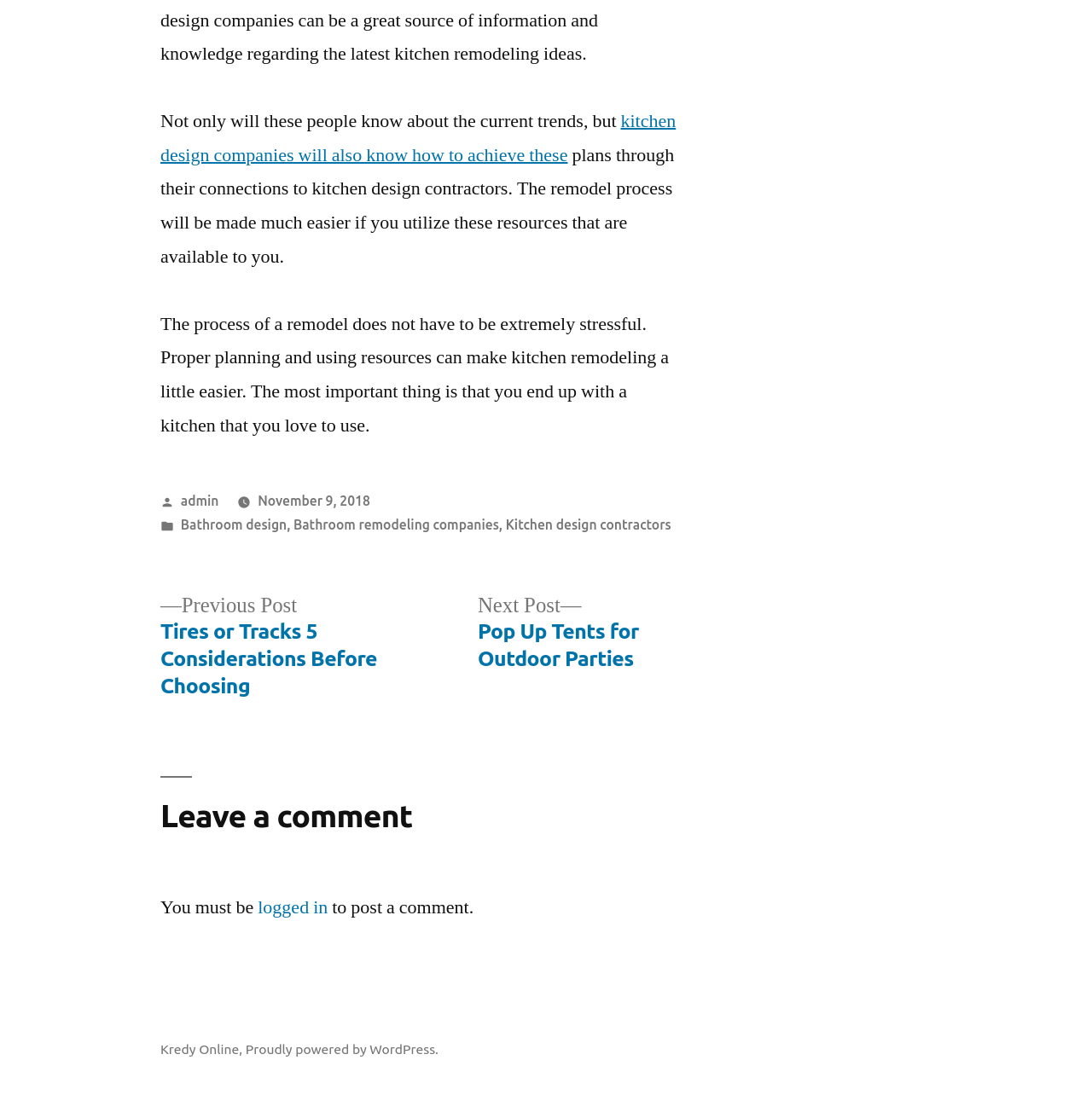Please examine the image and answer the question with a detailed explanation:
What is the call to action in the post?

The call to action in the post is to leave a comment, as indicated by the heading 'Leave a comment' and the text 'You must be logged in to post a comment'.